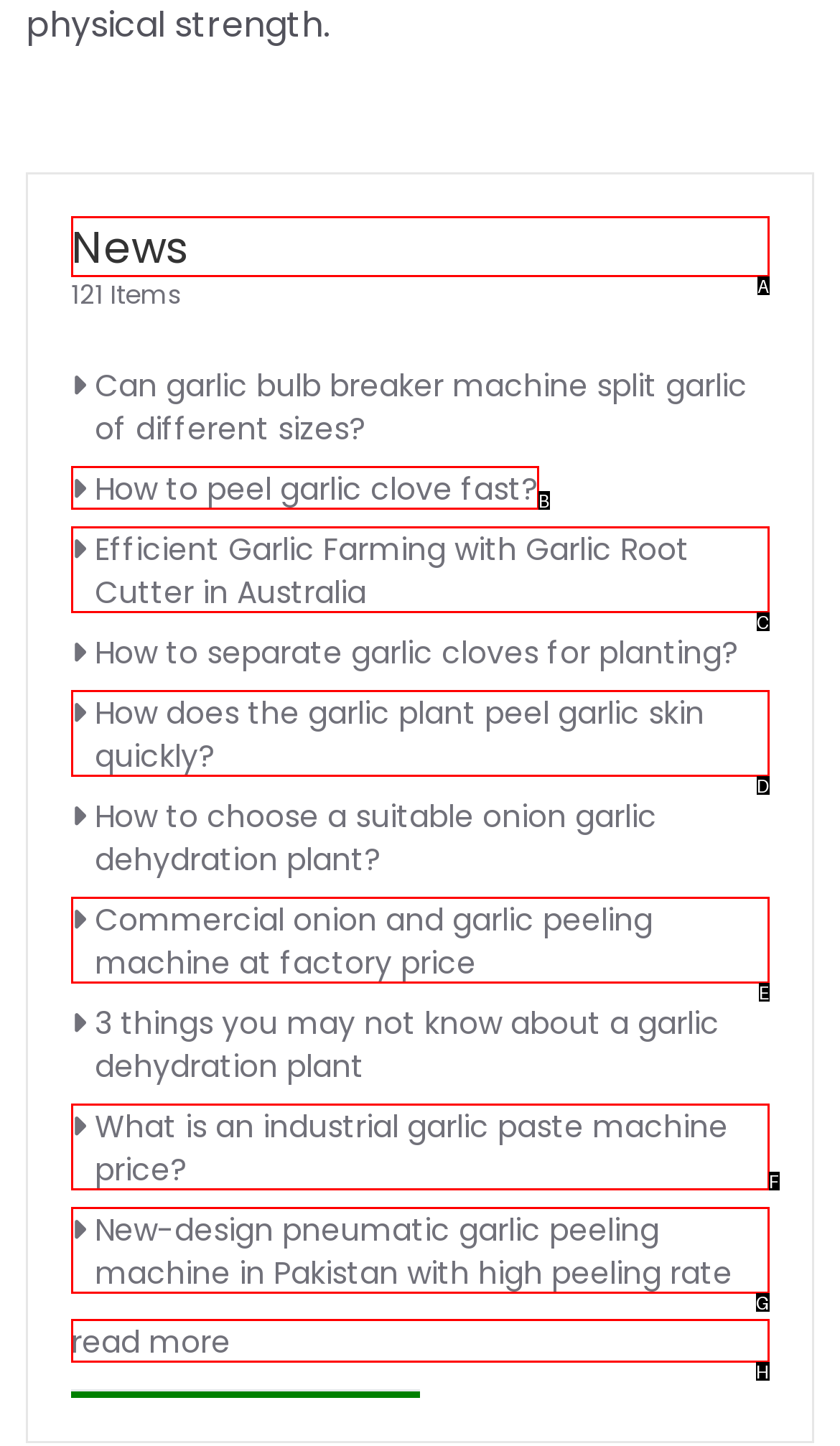Identify the letter of the option that best matches the following description: read more. Respond with the letter directly.

H